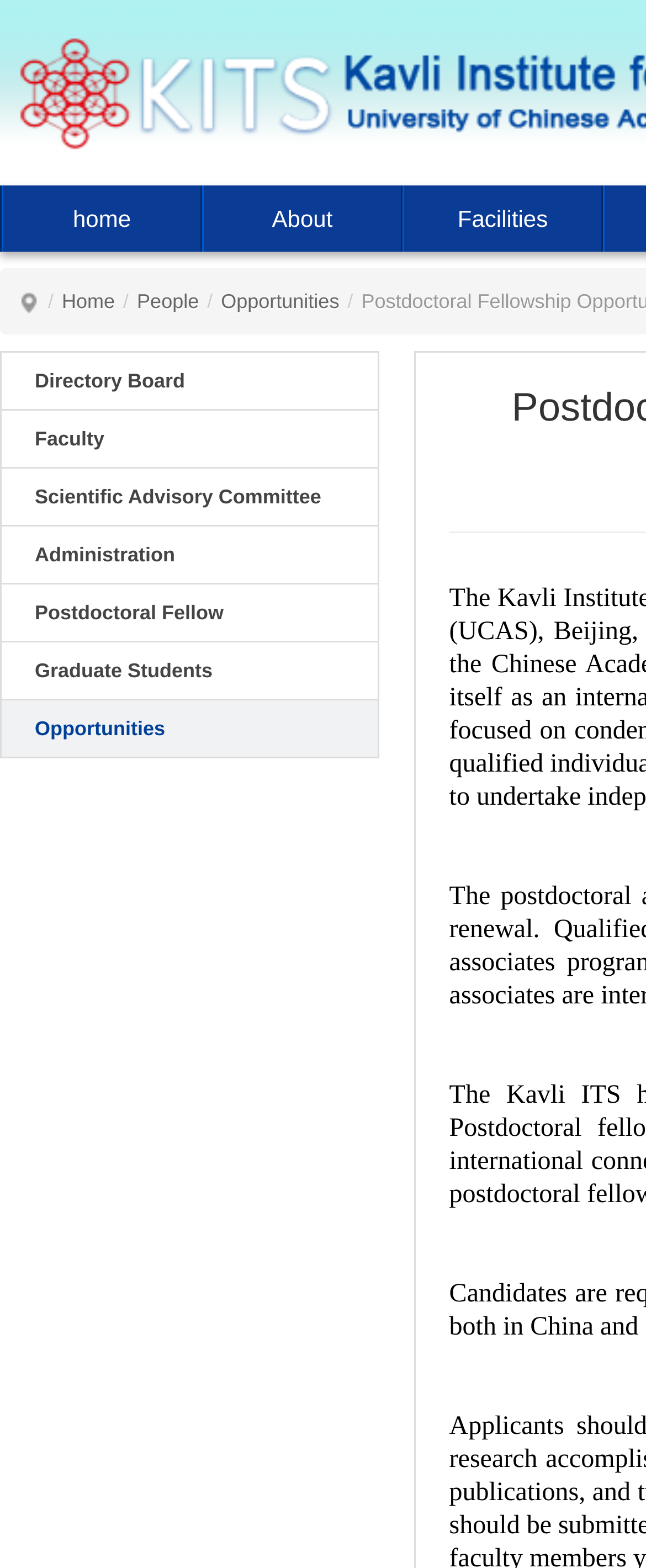Point out the bounding box coordinates of the section to click in order to follow this instruction: "view directory board".

[0.0, 0.224, 0.588, 0.261]